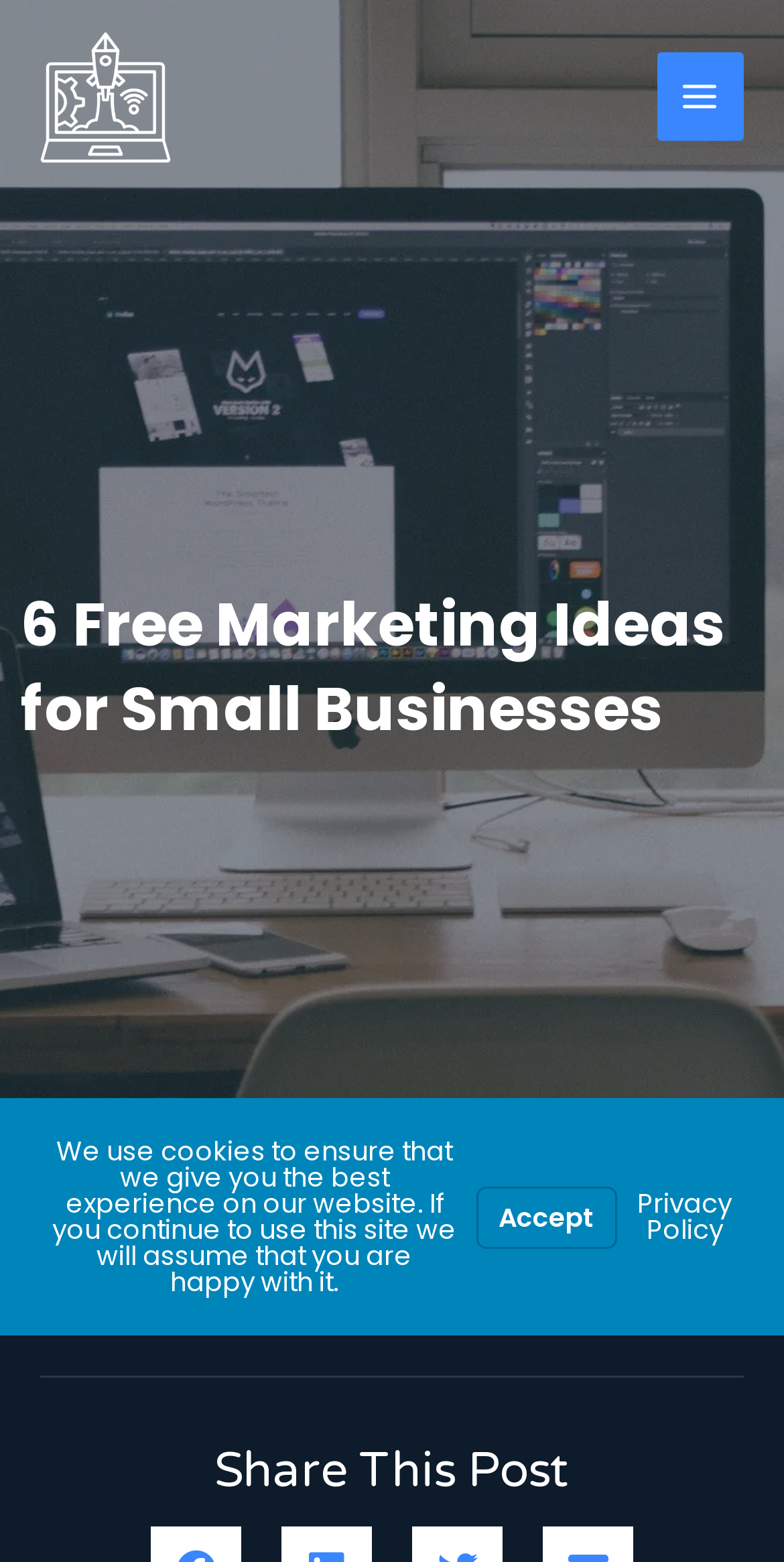Based on the description "Accept", find the bounding box of the specified UI element.

[0.608, 0.759, 0.787, 0.799]